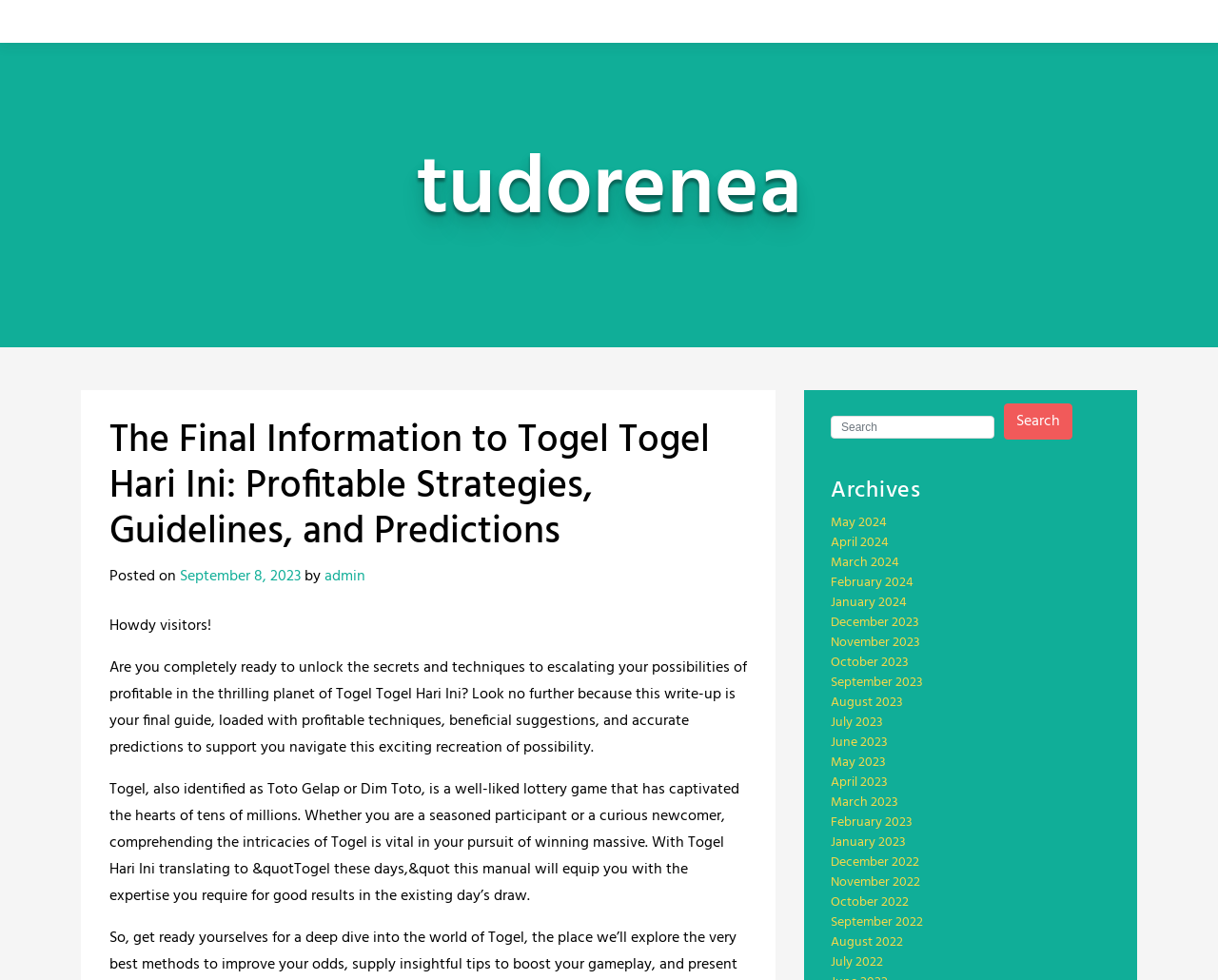What is the purpose of the search box?
Using the visual information, answer the question in a single word or phrase.

To search the website